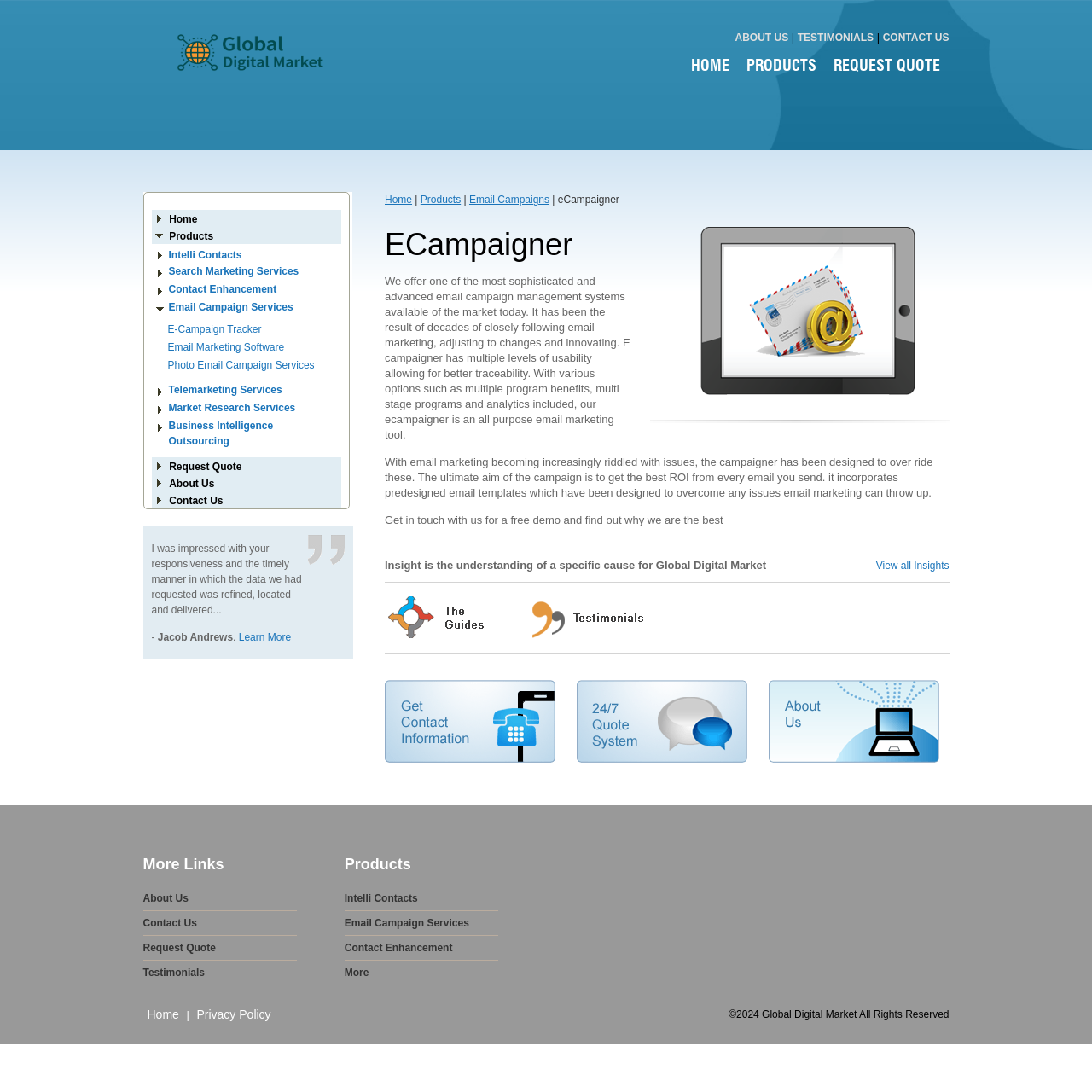Examine the screenshot and answer the question in as much detail as possible: What is the testimonial quote from?

I found the testimonial quote section and read the quote, which is attributed to 'Jacob Andrews', located at [0.144, 0.578, 0.213, 0.589] with the text 'Jacob Andrews'.